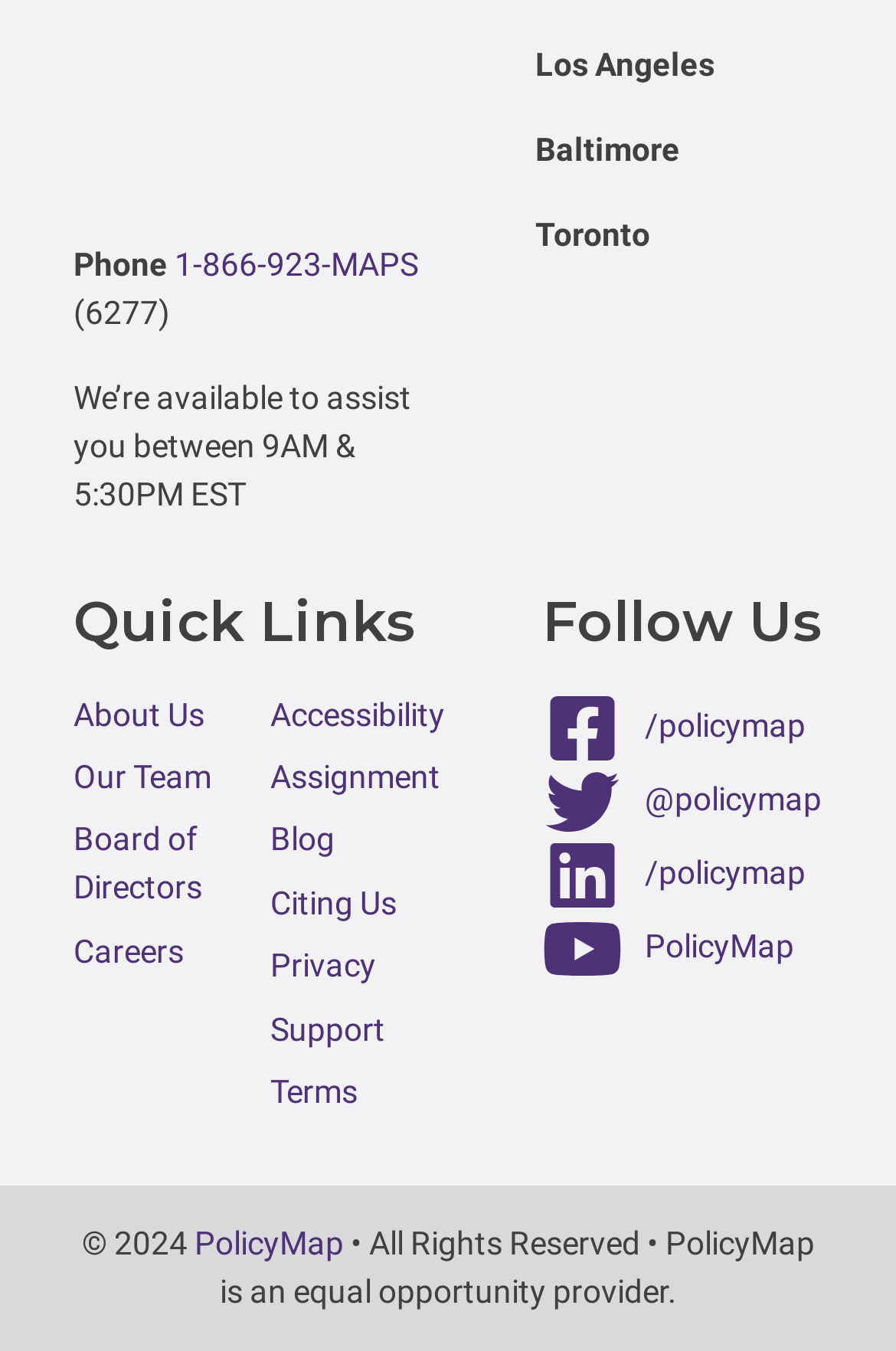Please reply to the following question using a single word or phrase: 
What are the available locations?

Los Angeles, Baltimore, Toronto